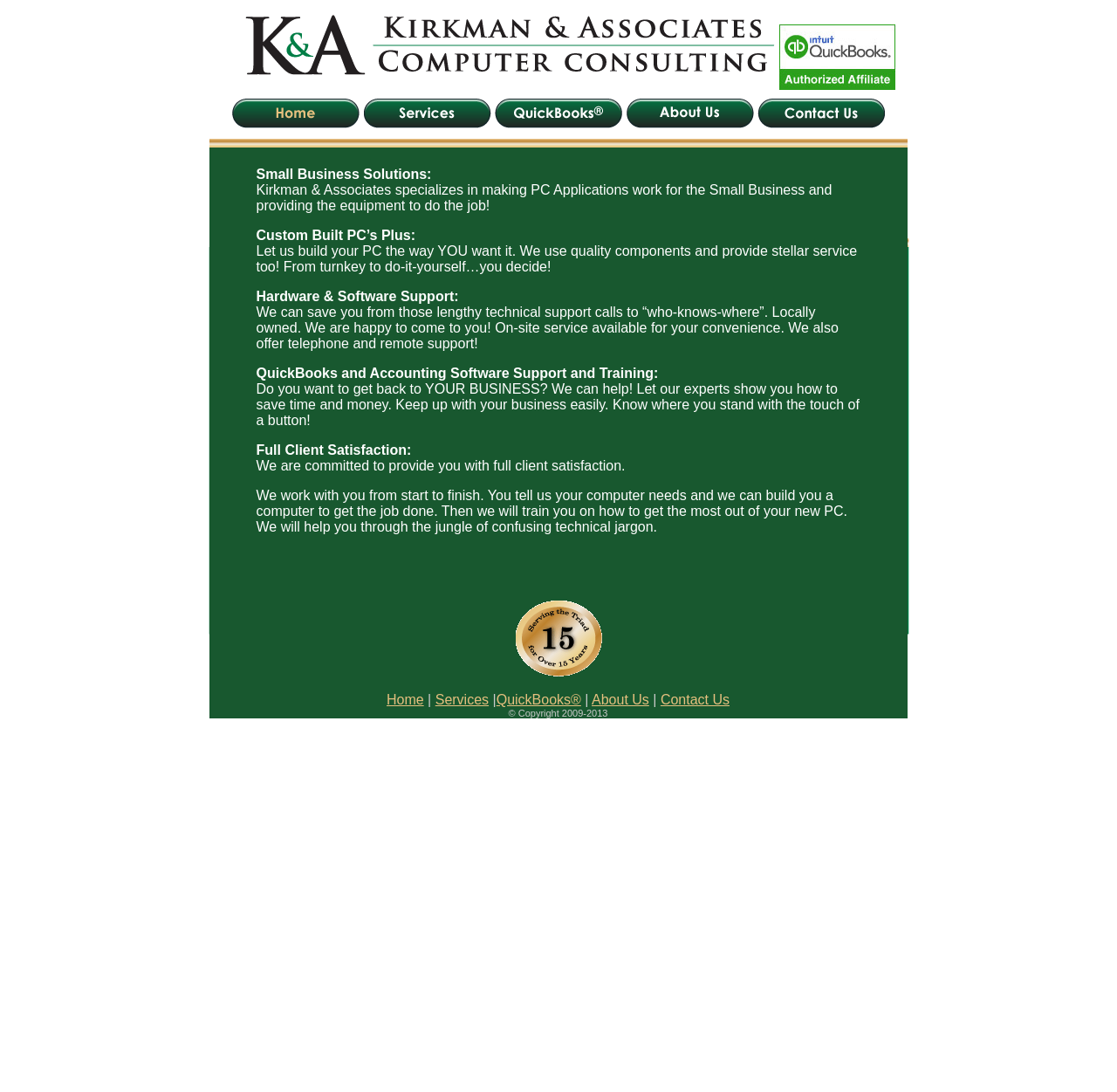From the image, can you give a detailed response to the question below:
What is the company name?

The company name can be found in the header section of the webpage, where it is written as 'Kirkman & Associates Header with Logo'.